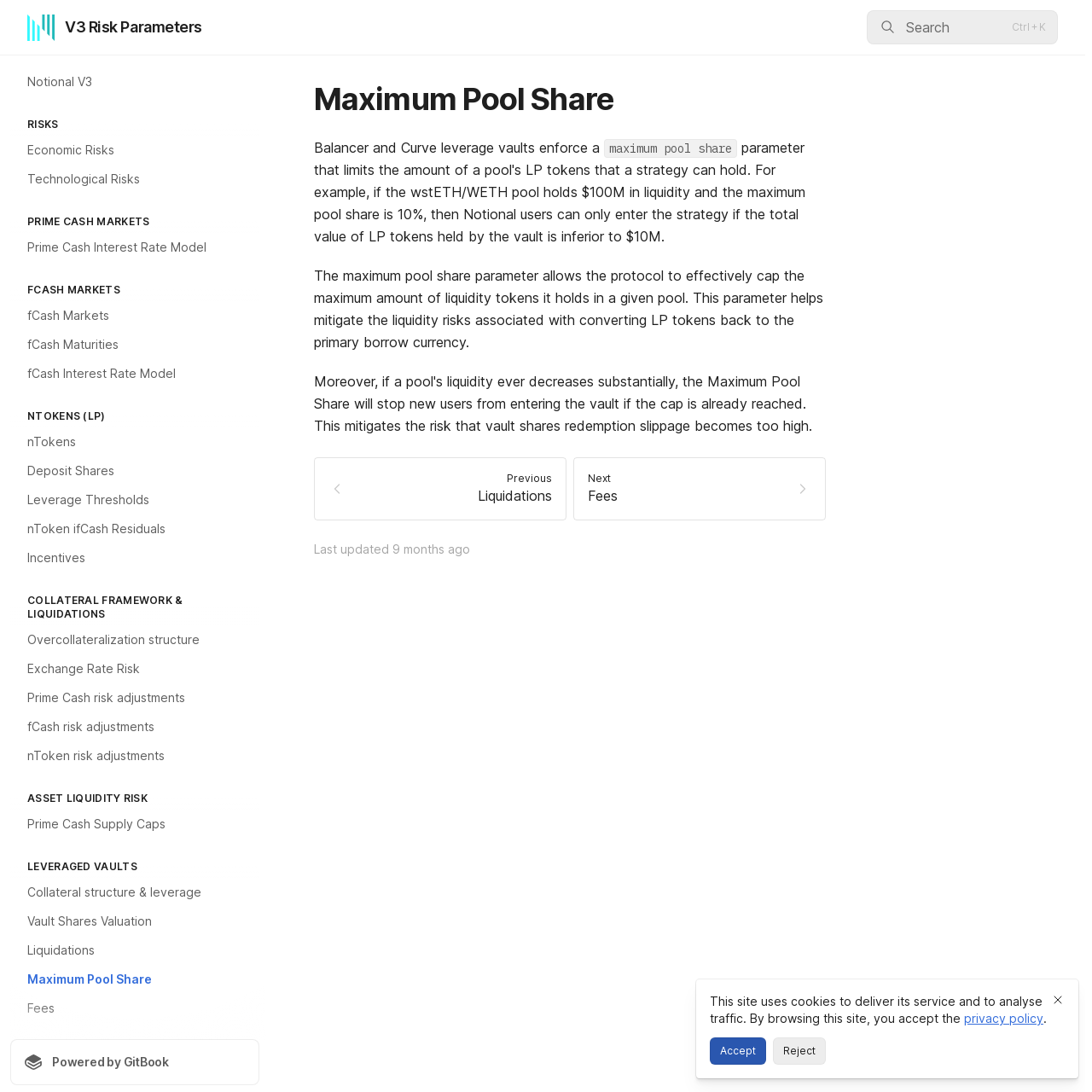Determine the bounding box coordinates of the clickable element to achieve the following action: 'Go to Notional V3'. Provide the coordinates as four float values between 0 and 1, formatted as [left, top, right, bottom].

[0.009, 0.062, 0.238, 0.088]